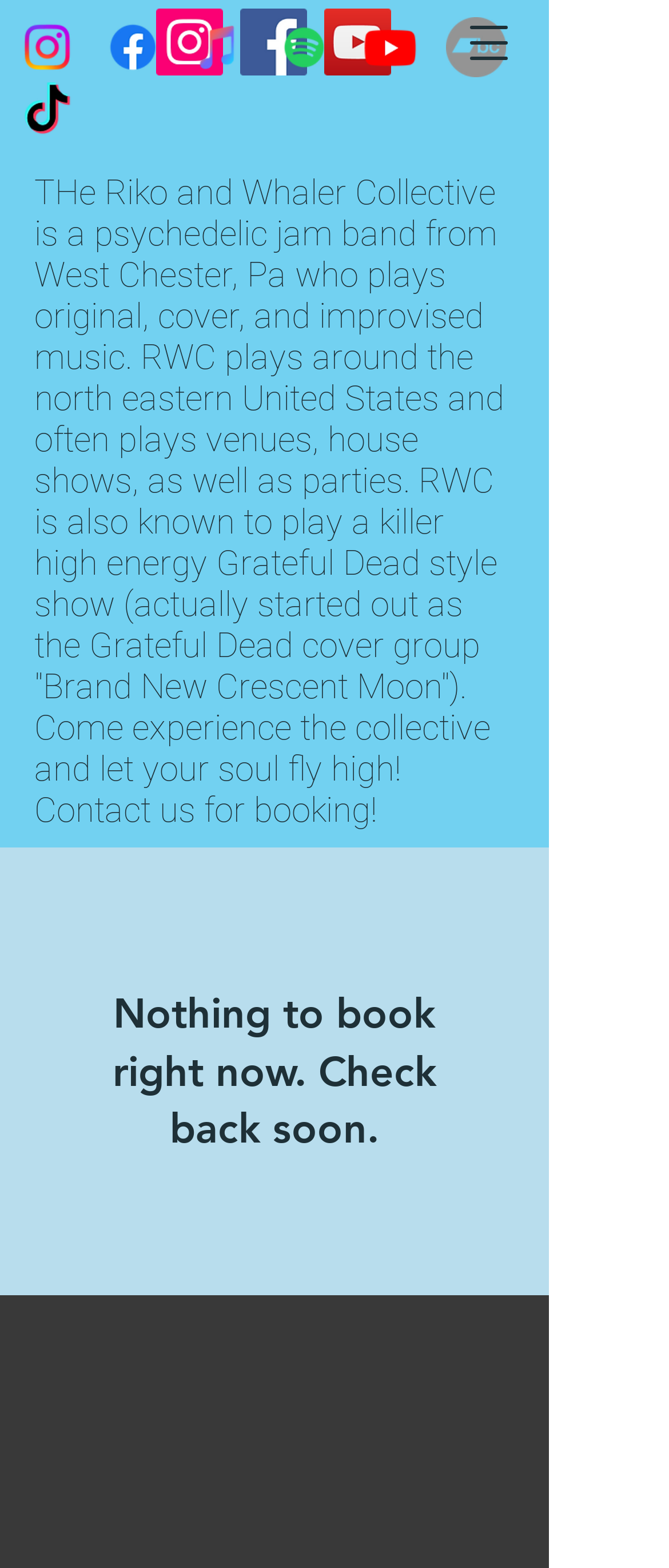Answer the following inquiry with a single word or phrase:
How many social media platforms are listed?

7